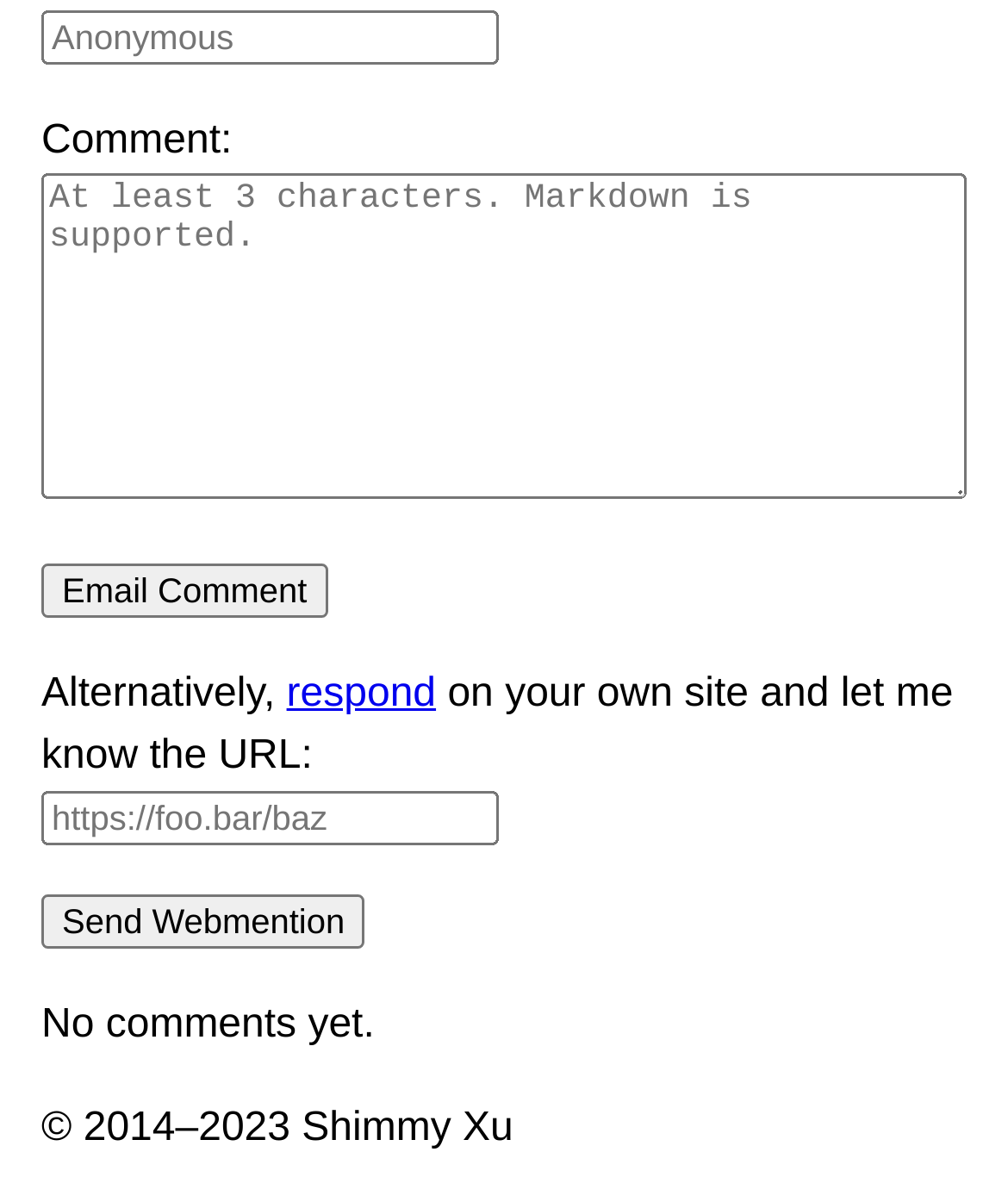Determine the bounding box coordinates of the UI element that matches the following description: "value="Send Webmention"". The coordinates should be four float numbers between 0 and 1 in the format [left, top, right, bottom].

[0.041, 0.743, 0.363, 0.789]